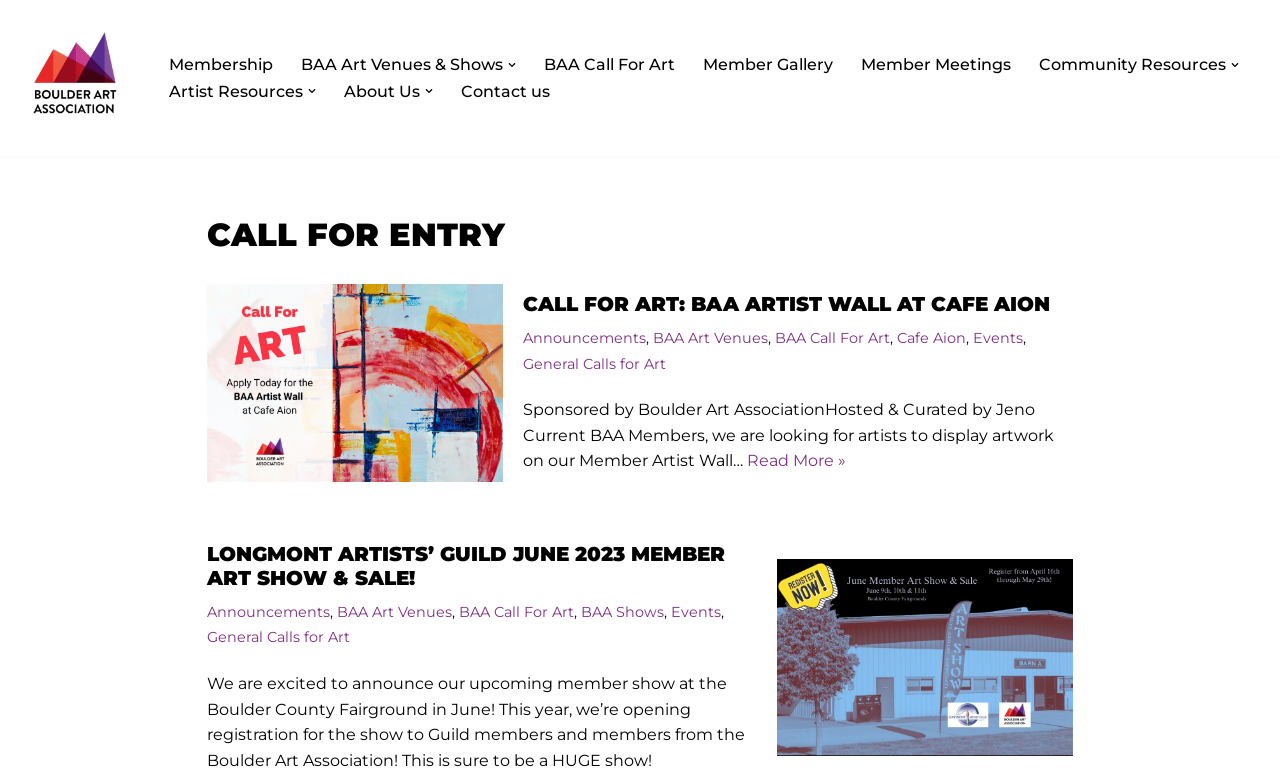Locate the bounding box coordinates of the element you need to click to accomplish the task described by this instruction: "View the 'LONGMONT ARTISTS’ GUILD JUNE 2023 MEMBER ART SHOW & SALE!' event".

[0.607, 0.716, 0.838, 0.968]